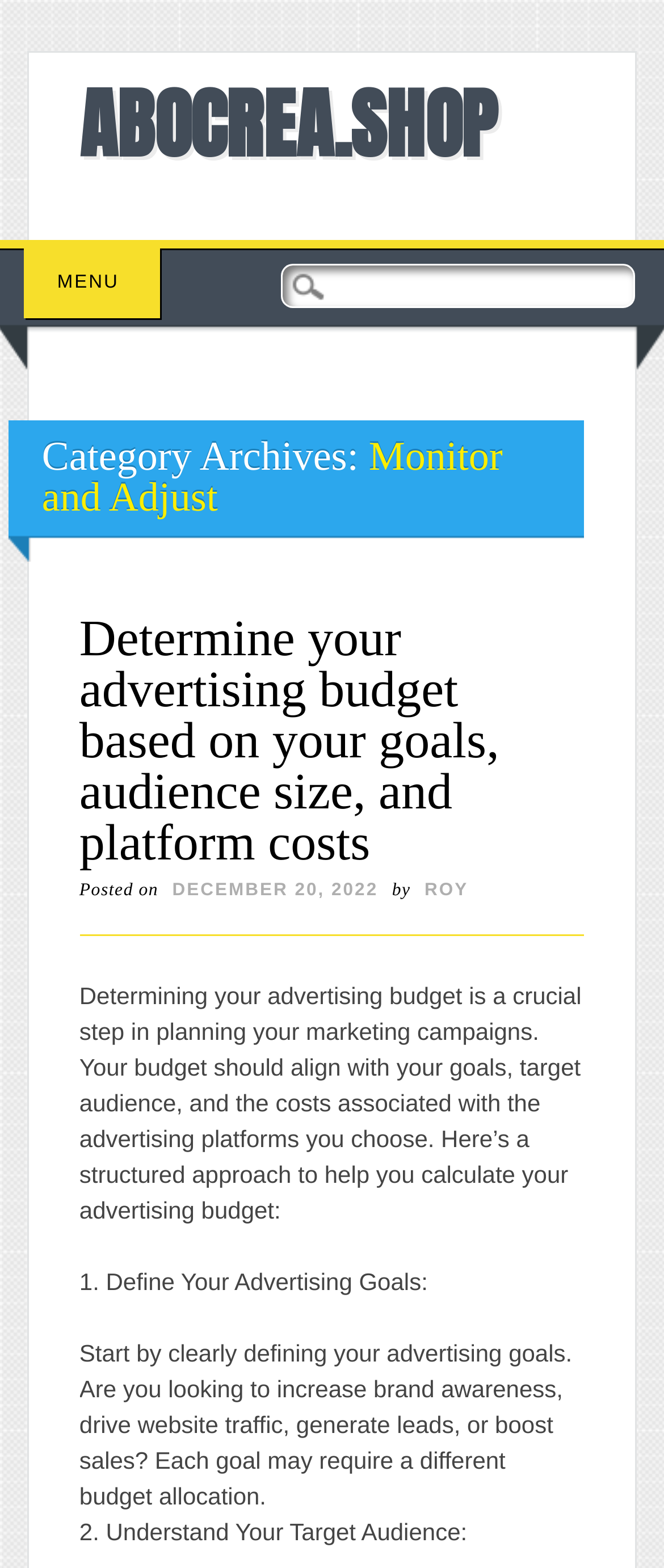What is the category of the current webpage?
Please provide a full and detailed response to the question.

The category of the current webpage can be found in the header section, where it says 'Category Archives: Monitor and Adjust' in a heading element.